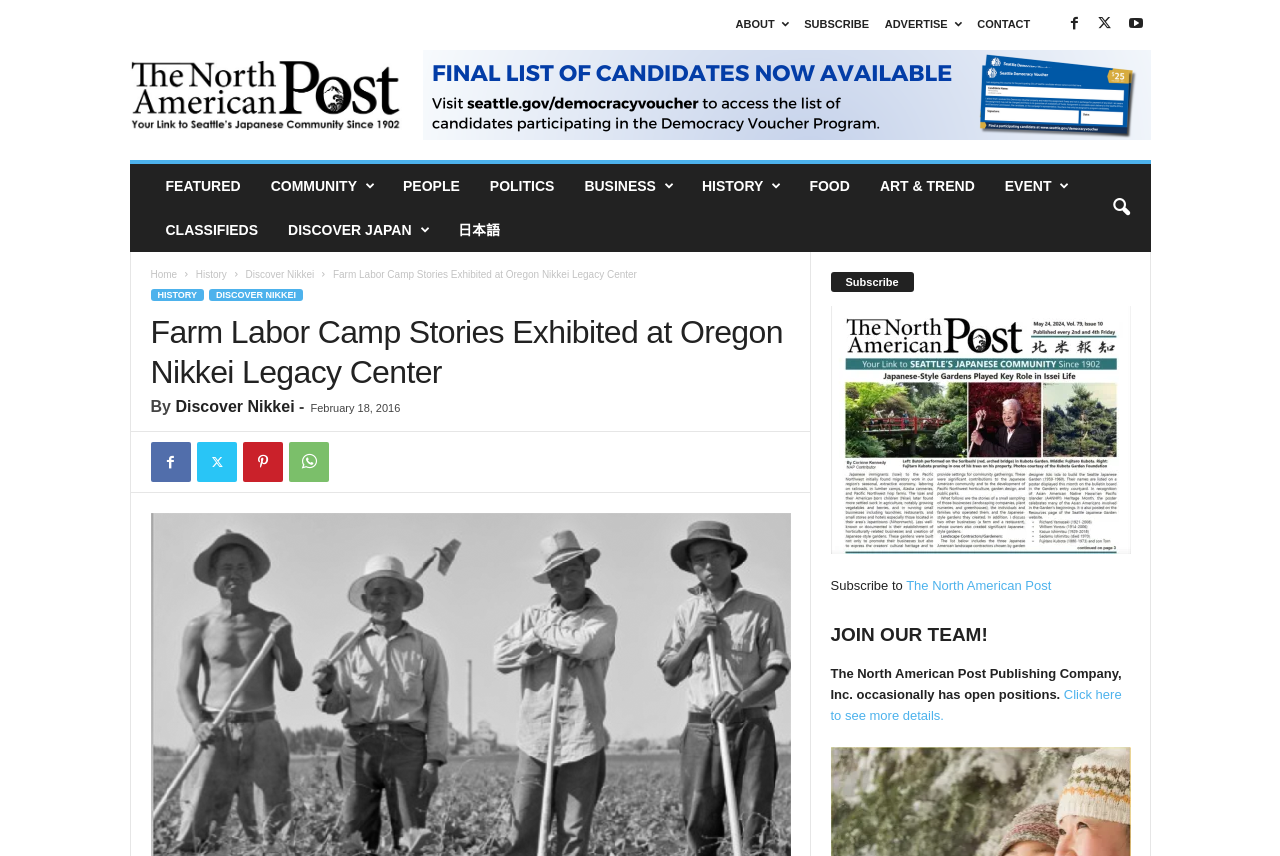What is the purpose of the 'DISCOVER JAPAN' link?
Could you give a comprehensive explanation in response to this question?

I found the answer by looking at the link 'DISCOVER JAPAN' which suggests that it is related to discovering Japan, and also by looking at the similar link 'DISCOVER NIKKEI' which is located nearby.